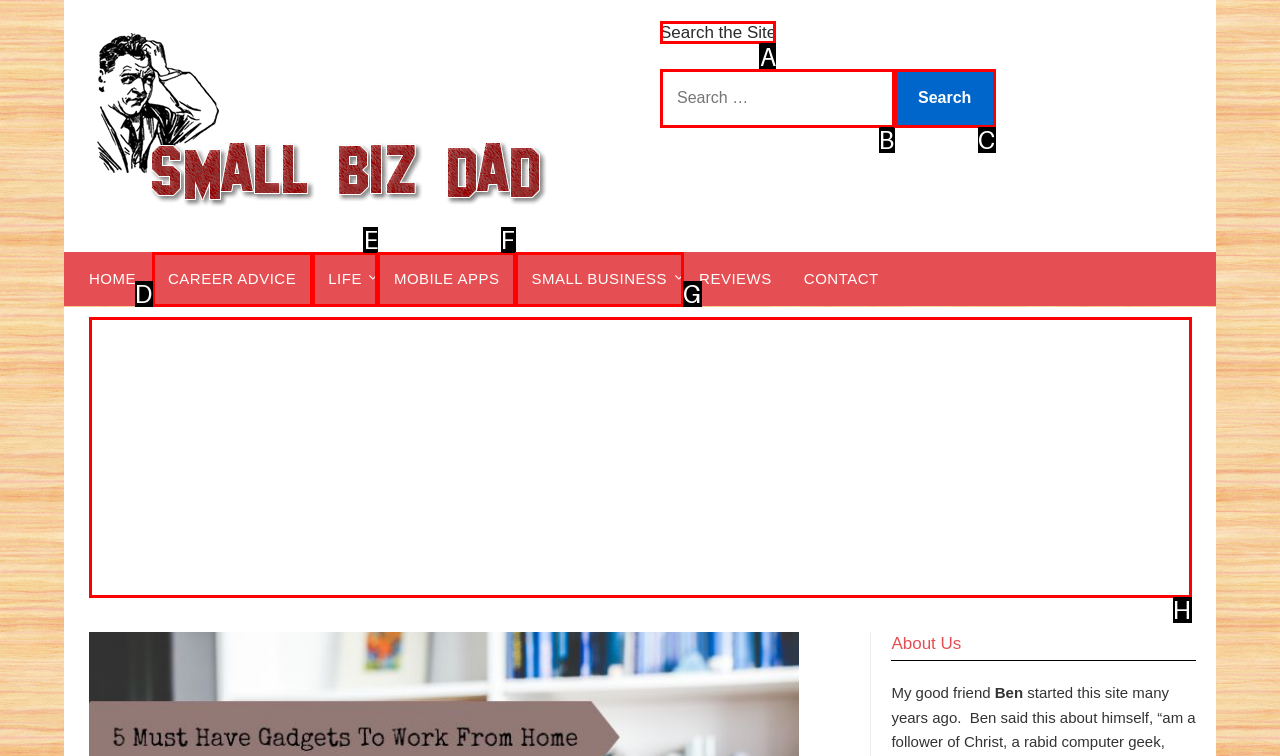Select the HTML element that needs to be clicked to carry out the task: Search the site
Provide the letter of the correct option.

A